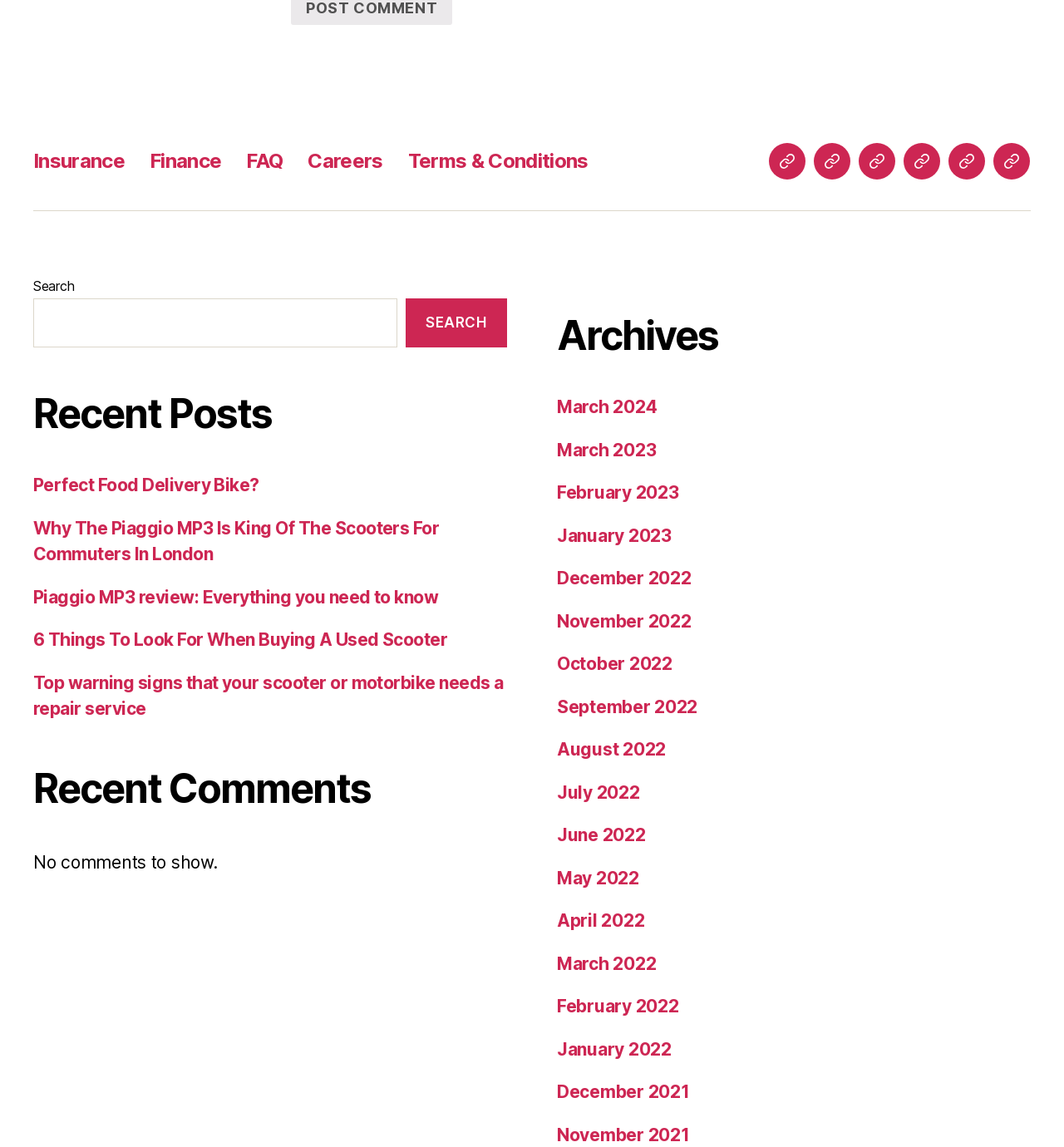What is the category of the link 'March 2024'?
Please respond to the question with a detailed and well-explained answer.

The link 'March 2024' is located in the section labeled as 'Archives', which is positioned at the bottom of the webpage with a bounding box of [0.523, 0.271, 0.969, 0.315]. This section contains links to various months and years, such as 'March 2023', 'February 2023', and 'January 2023'.